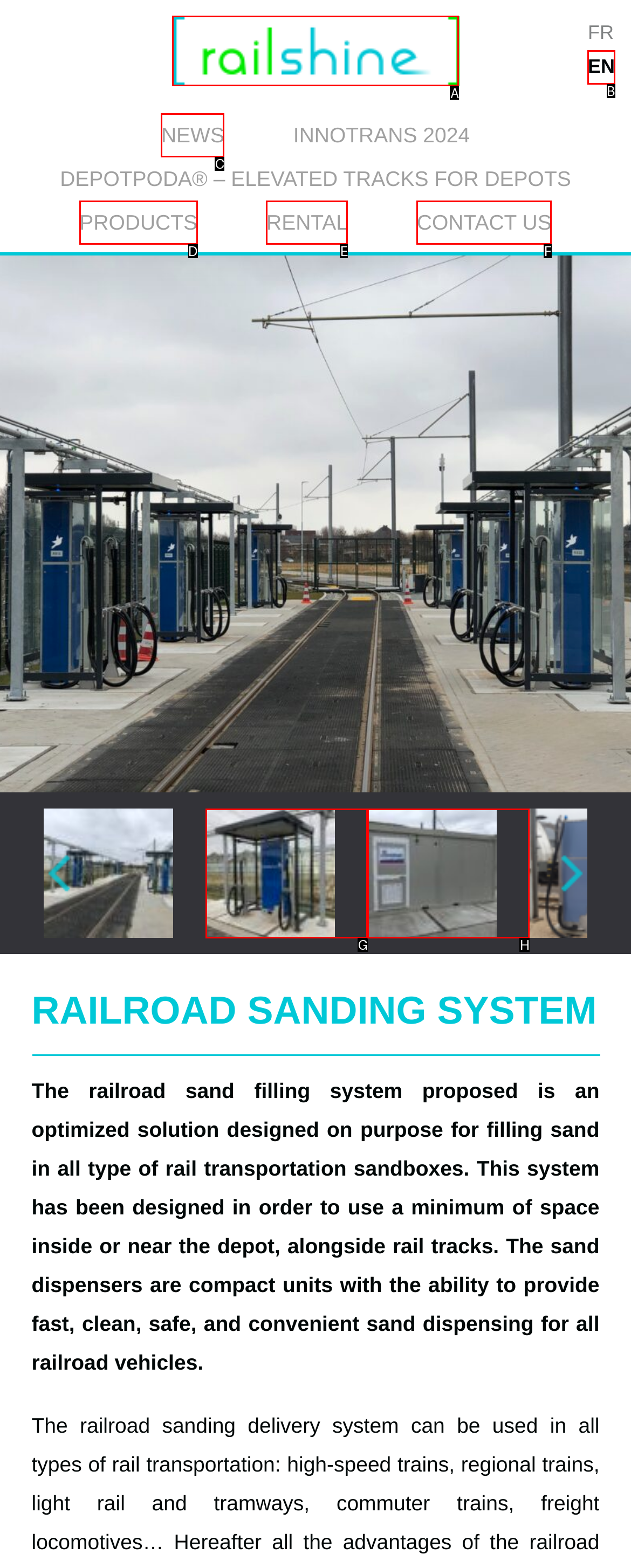Tell me the letter of the correct UI element to click for this instruction: Click the RAILSHINE logo. Answer with the letter only.

A